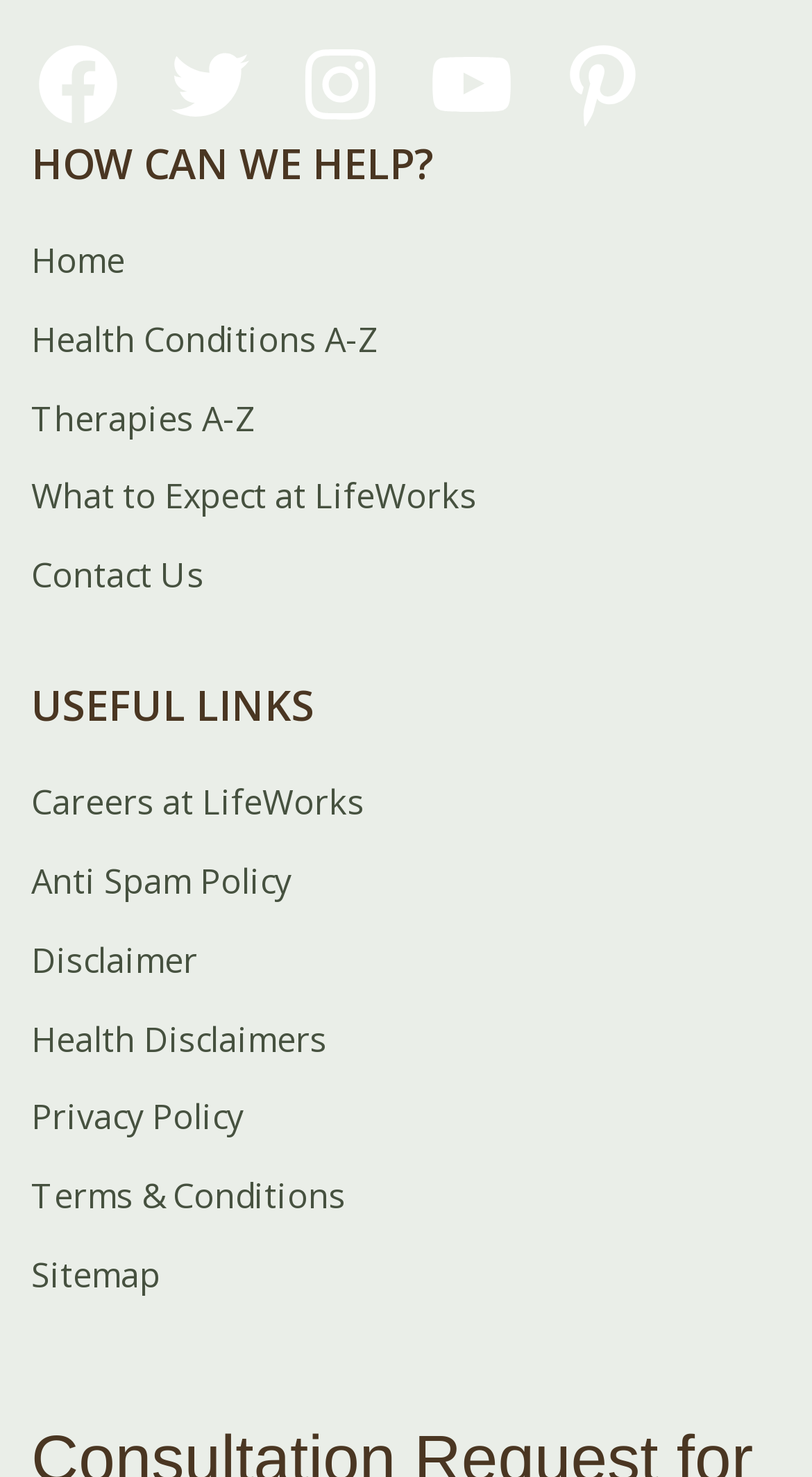What is the last link in the 'USEFUL LINKS' section?
Please provide an in-depth and detailed response to the question.

I examined the 'USEFUL LINKS' section and found the last link, which is 'Sitemap'. This link is located at coordinates [0.038, 0.847, 0.197, 0.878].